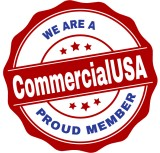What is the color of the border of the badge?
Refer to the image and provide a one-word or short phrase answer.

Red